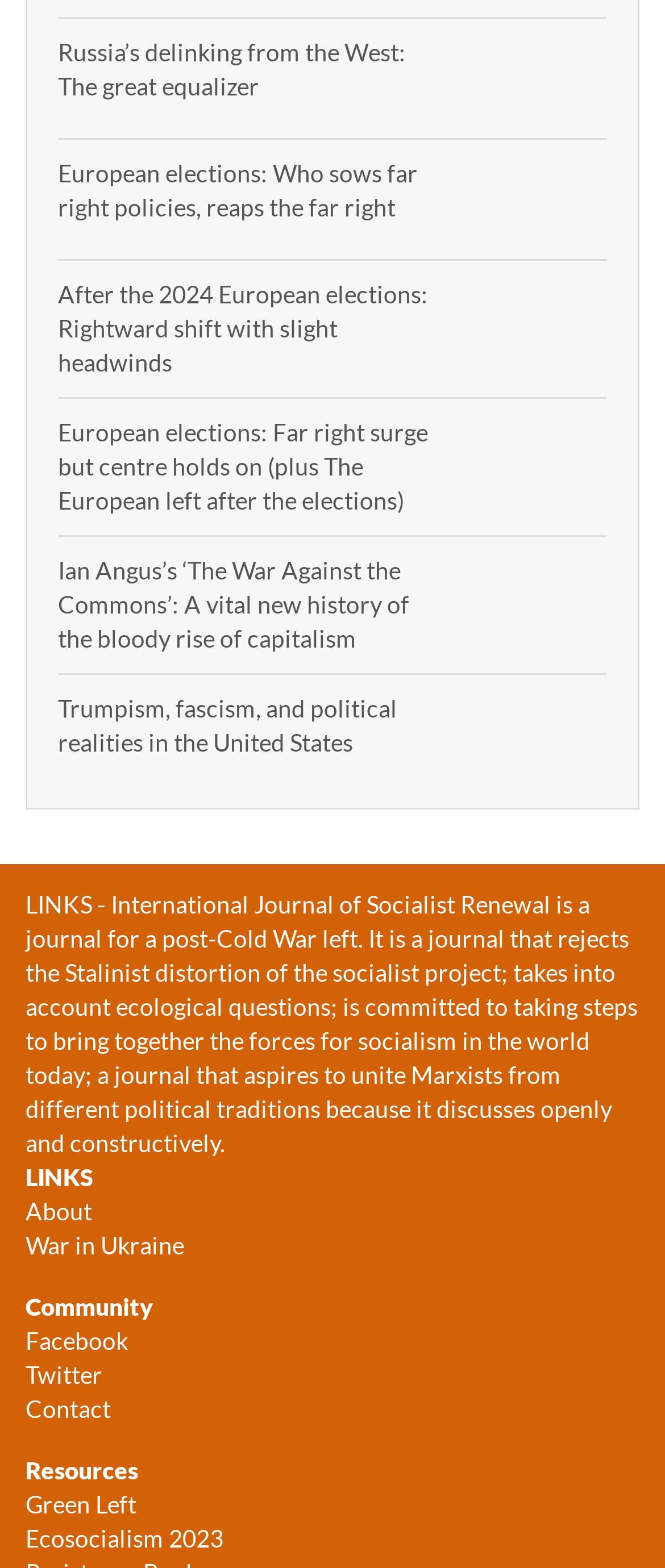Could you specify the bounding box coordinates for the clickable section to complete the following instruction: "View the article about European elections"?

[0.087, 0.1, 0.665, 0.144]